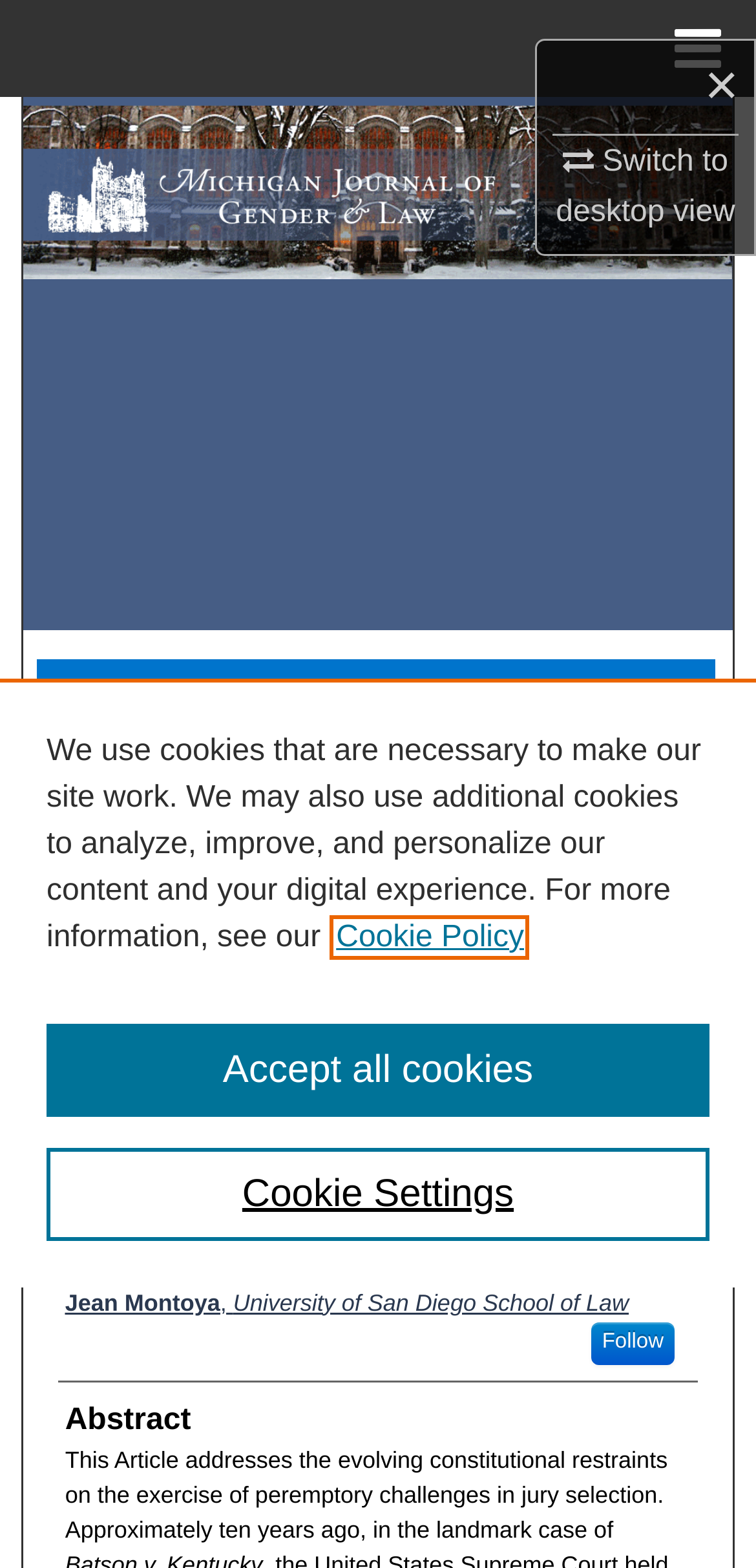Provide a brief response to the question using a single word or phrase: 
What is the name of the journal?

Michigan Journal of Gender & Law